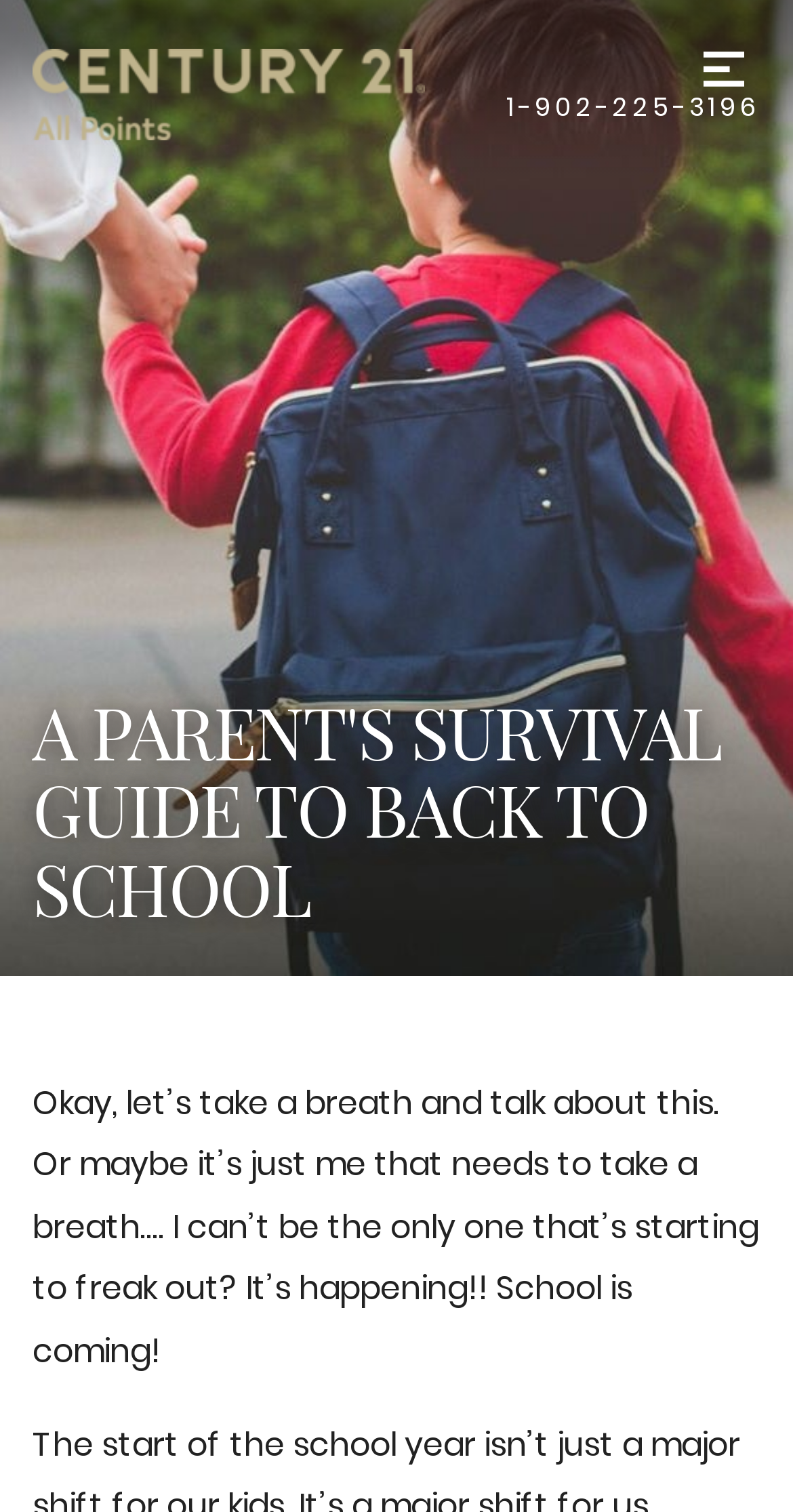Answer the question below with a single word or a brief phrase: 
What is the topic of the article?

Back to school